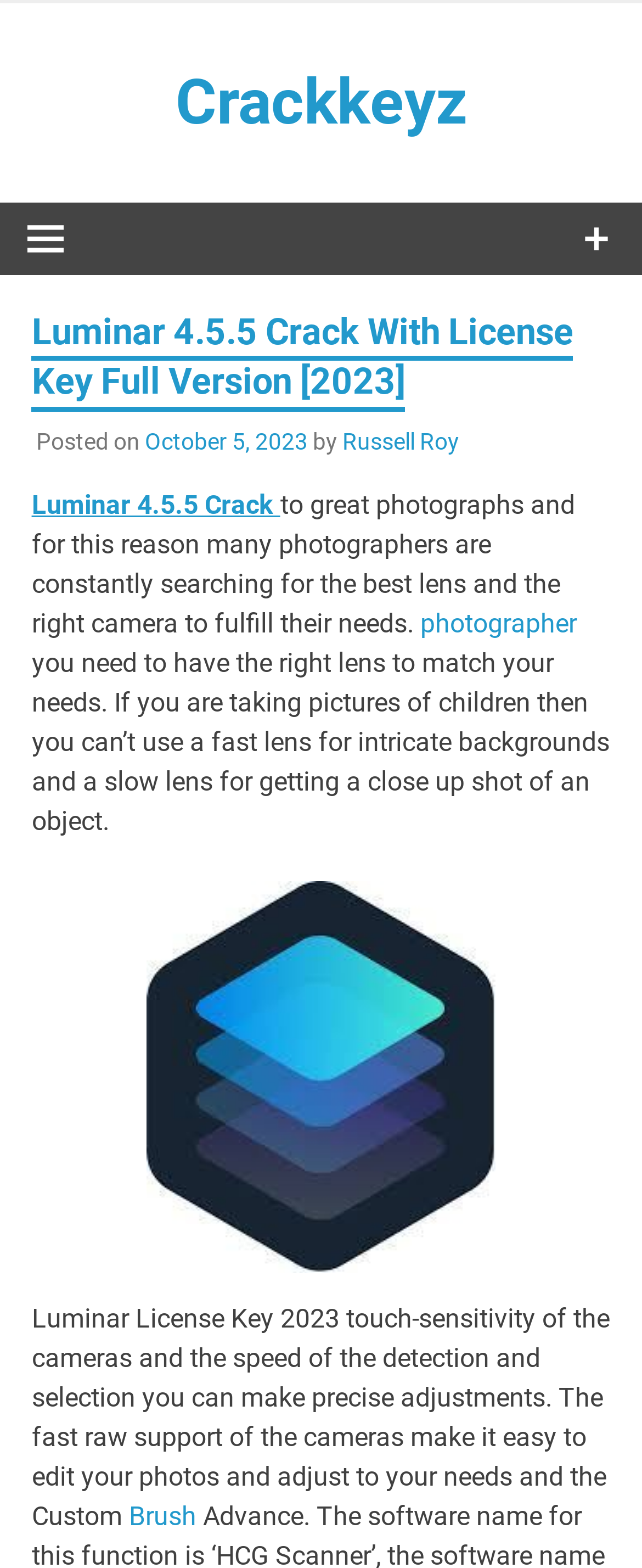Answer the following in one word or a short phrase: 
Who is the author of the article?

Russell Roy